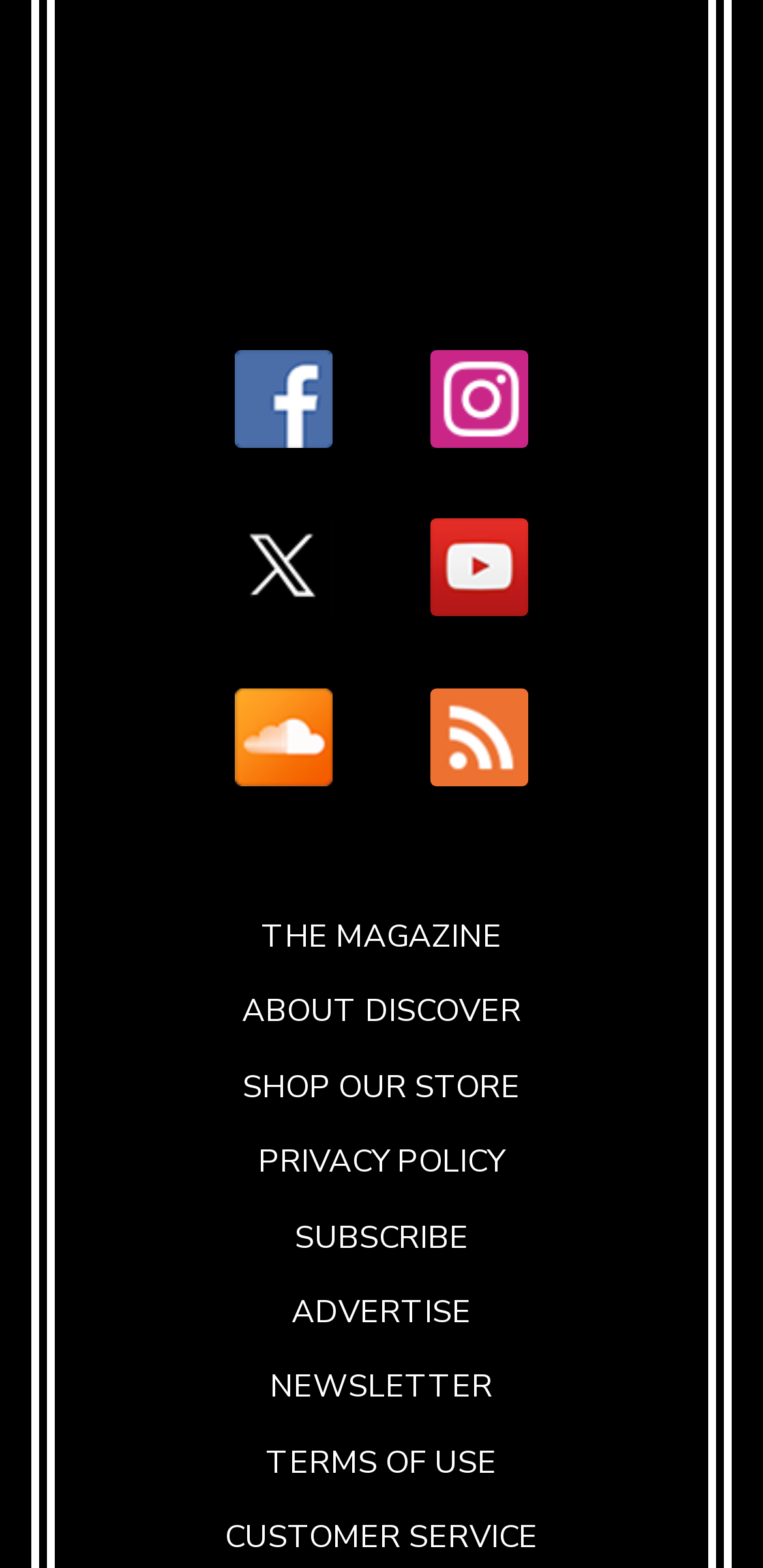Pinpoint the bounding box coordinates of the clickable element needed to complete the instruction: "Subscribe to the newsletter". The coordinates should be provided as four float numbers between 0 and 1: [left, top, right, bottom].

[0.386, 0.778, 0.614, 0.801]